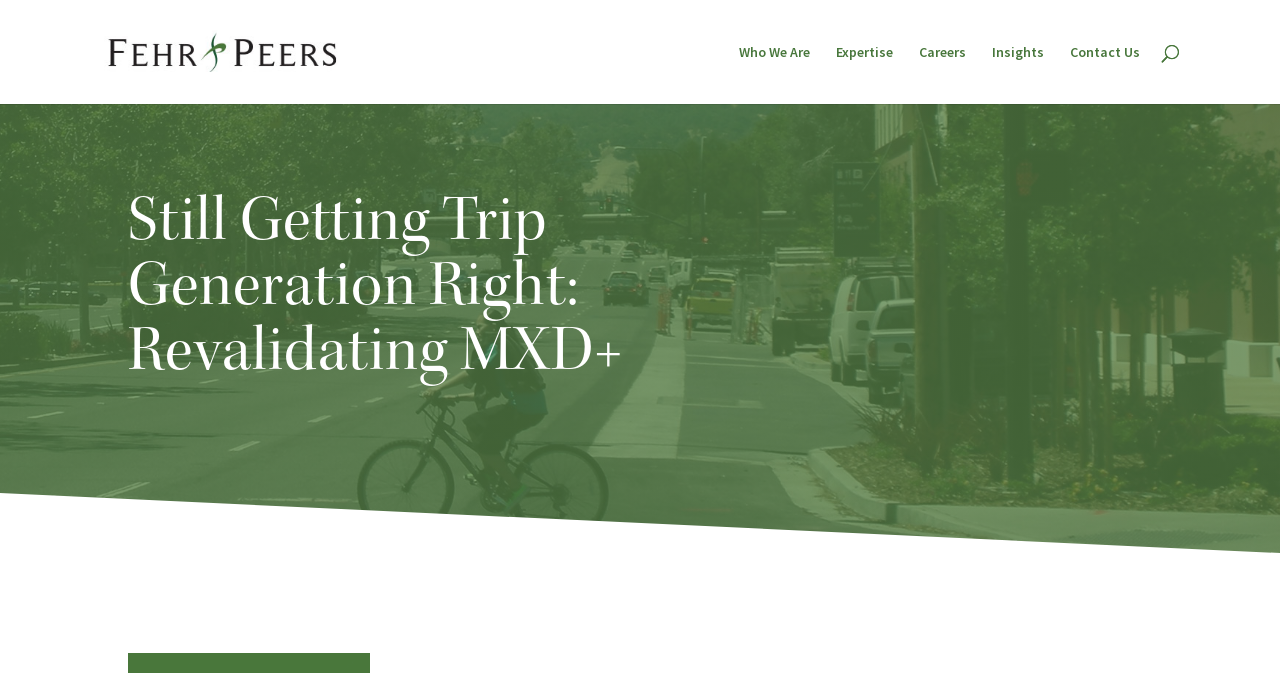Write an exhaustive caption that covers the webpage's main aspects.

The webpage is about an article titled "Still Getting Trip Generation Right: Revalidating MXD+" from Fehr & Peers. At the top left of the page, there is a logo of Fehr & Peers, which is an image with a link to the company's homepage. Below the logo, there is a navigation menu with five links: "Who We Are", "Expertise", "Careers", "Insights", and "Contact Us", which are aligned horizontally and evenly spaced.

On the top right of the page, there is a search bar, although it appears to be very thin and not prominent. The main content of the page is headed by a title "Still Getting Trip Generation Right: Revalidating MXD+", which is a prominent heading that spans about half of the page's width. The article discusses the importance of using state-of-the-practice analytical methods when estimating the trip generation of mixed-use projects, citing the latest issue of the American Planning Association's PAS Memo by John Gard and Corwin Bell.